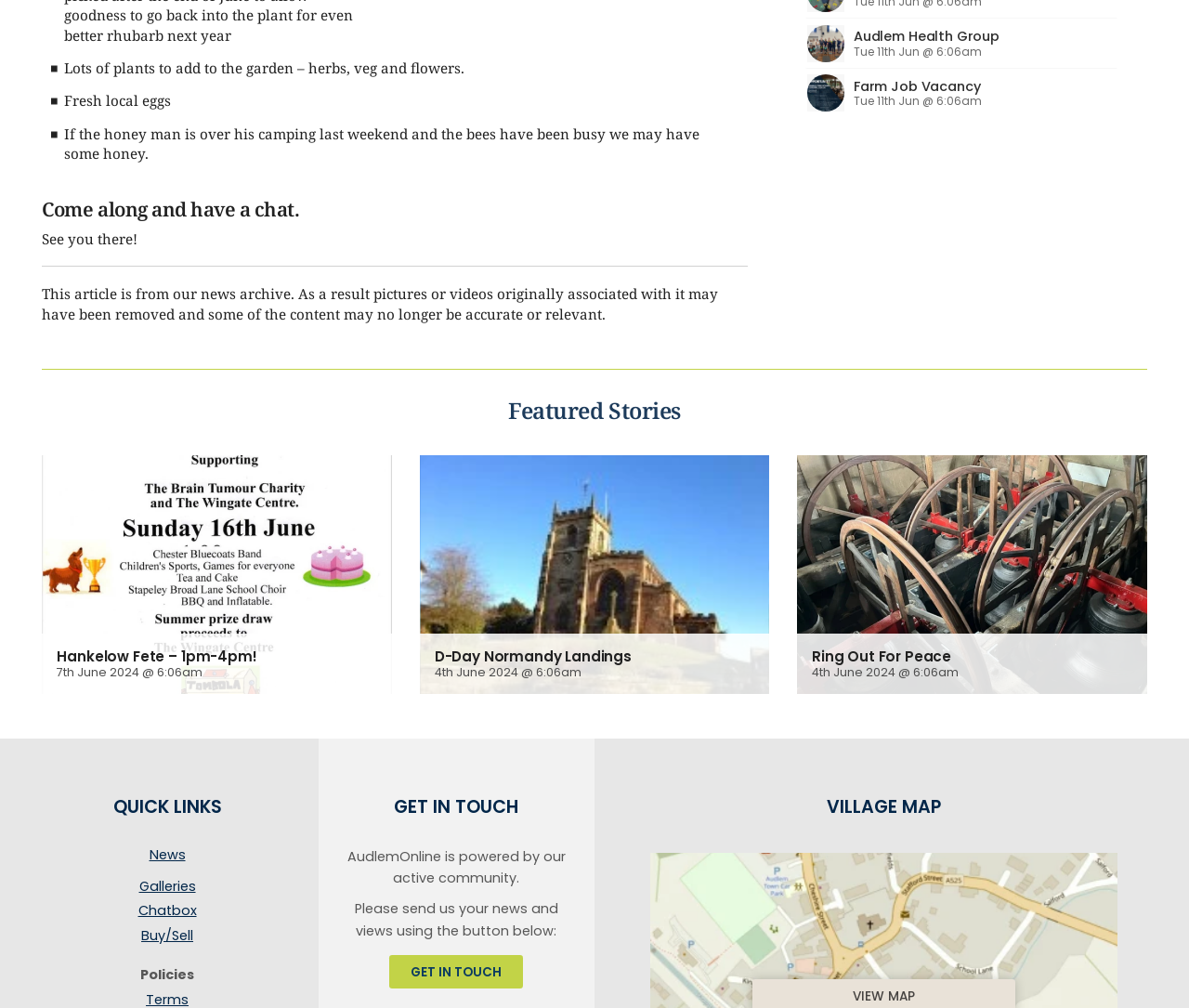Determine the bounding box coordinates of the UI element described by: "Chatbox".

[0.035, 0.895, 0.246, 0.92]